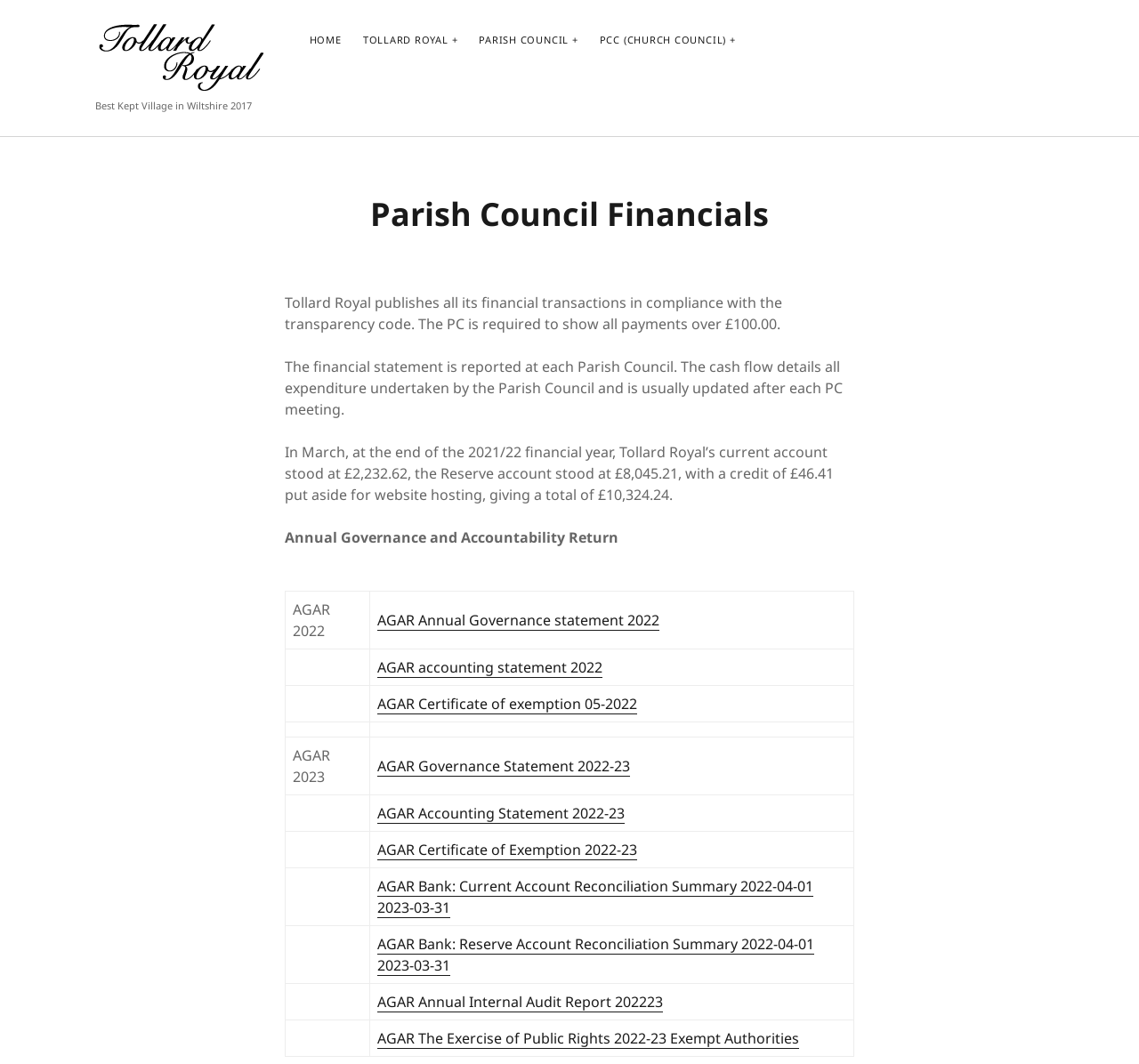Provide the bounding box coordinates of the section that needs to be clicked to accomplish the following instruction: "View AGAR Bank: Current Account Reconciliation Summary 2022-04-01 2023-03-31."

[0.331, 0.824, 0.714, 0.863]